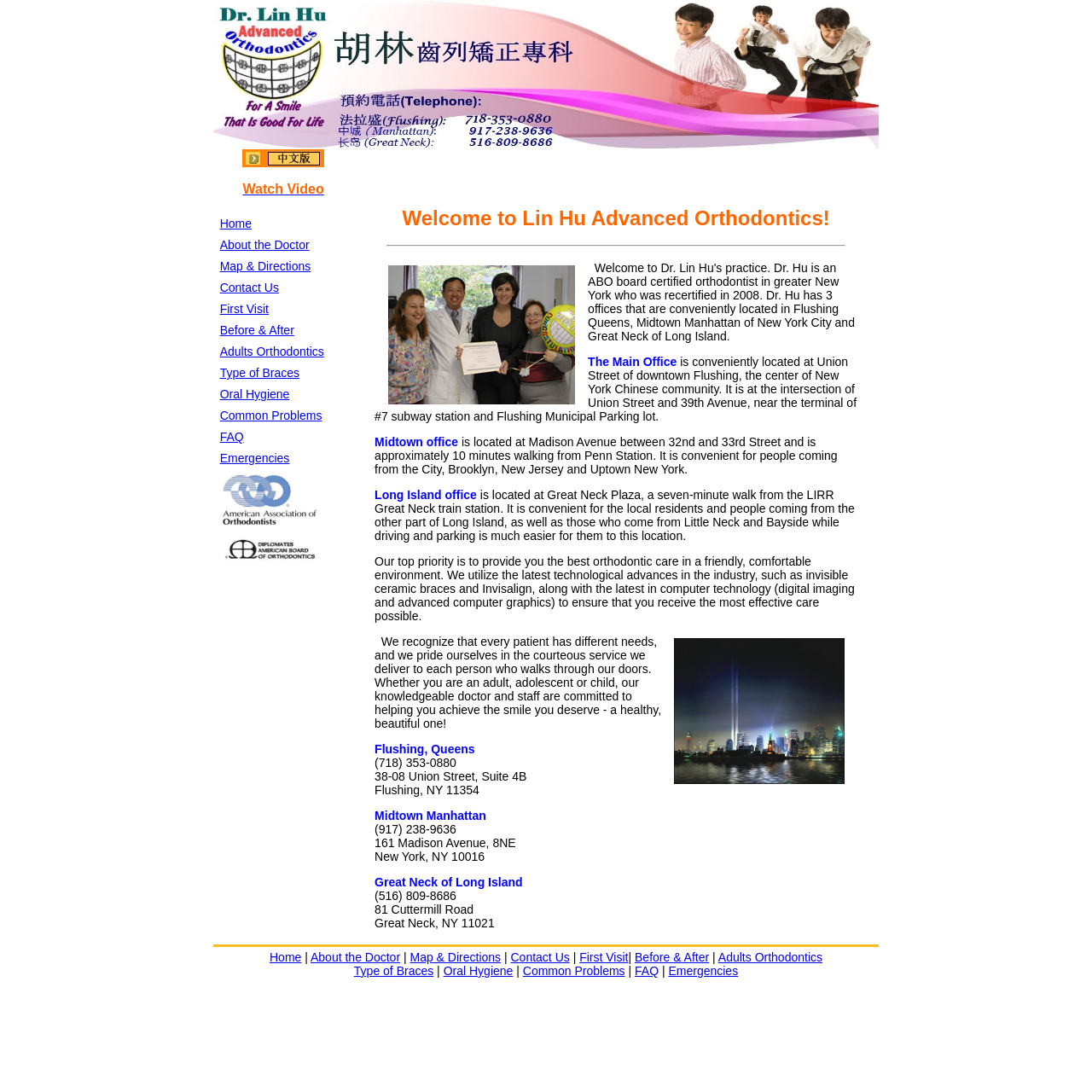What is the profession of Dr. Lin Hu?
Use the information from the image to give a detailed answer to the question.

Based on the webpage content, it is clear that Dr. Lin Hu is an orthodontist, as he is described as an ABO board certified orthodontist in greater New York.